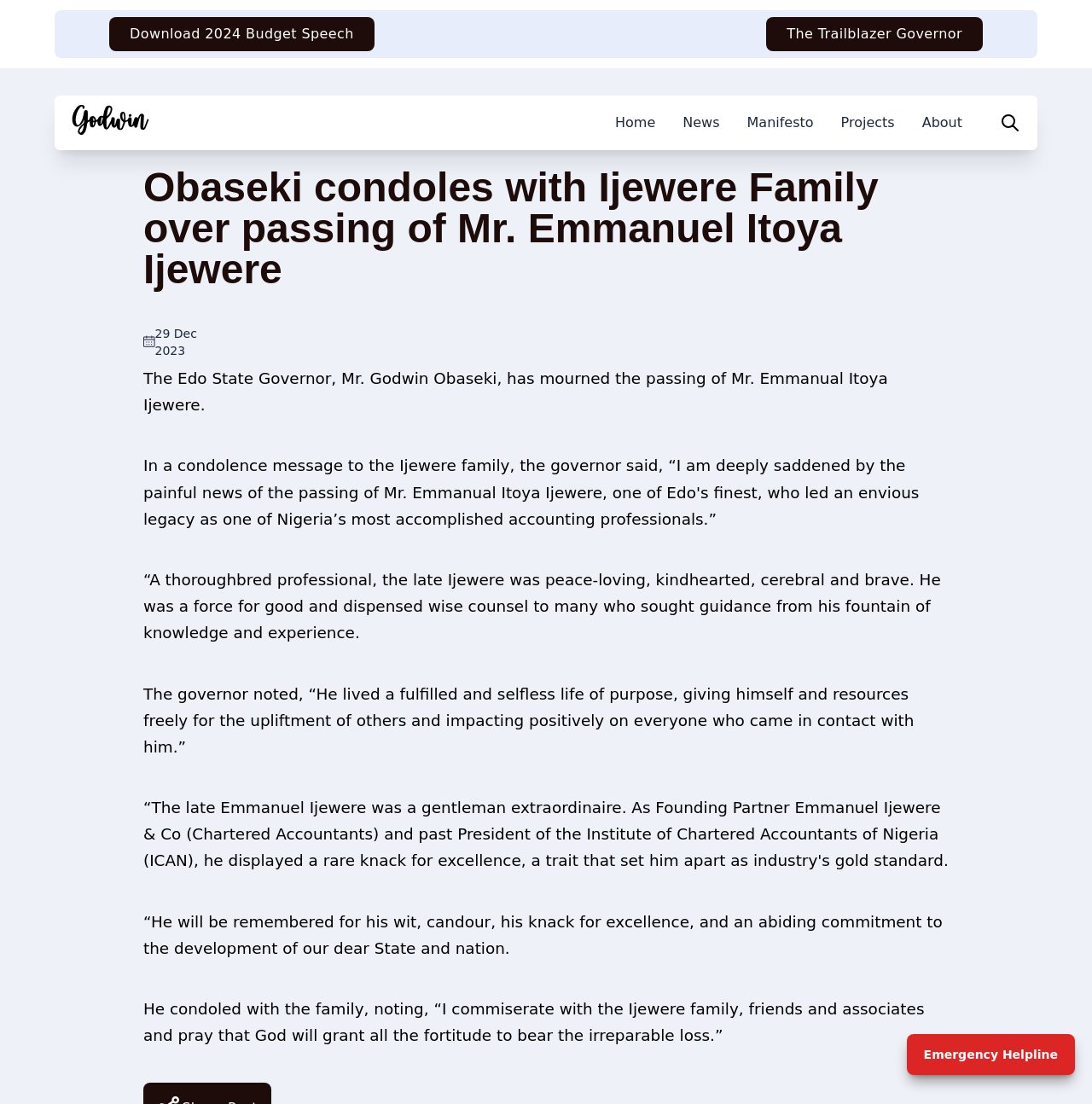Give a one-word or phrase response to the following question: What is the date mentioned in the article?

29 Dec 2023